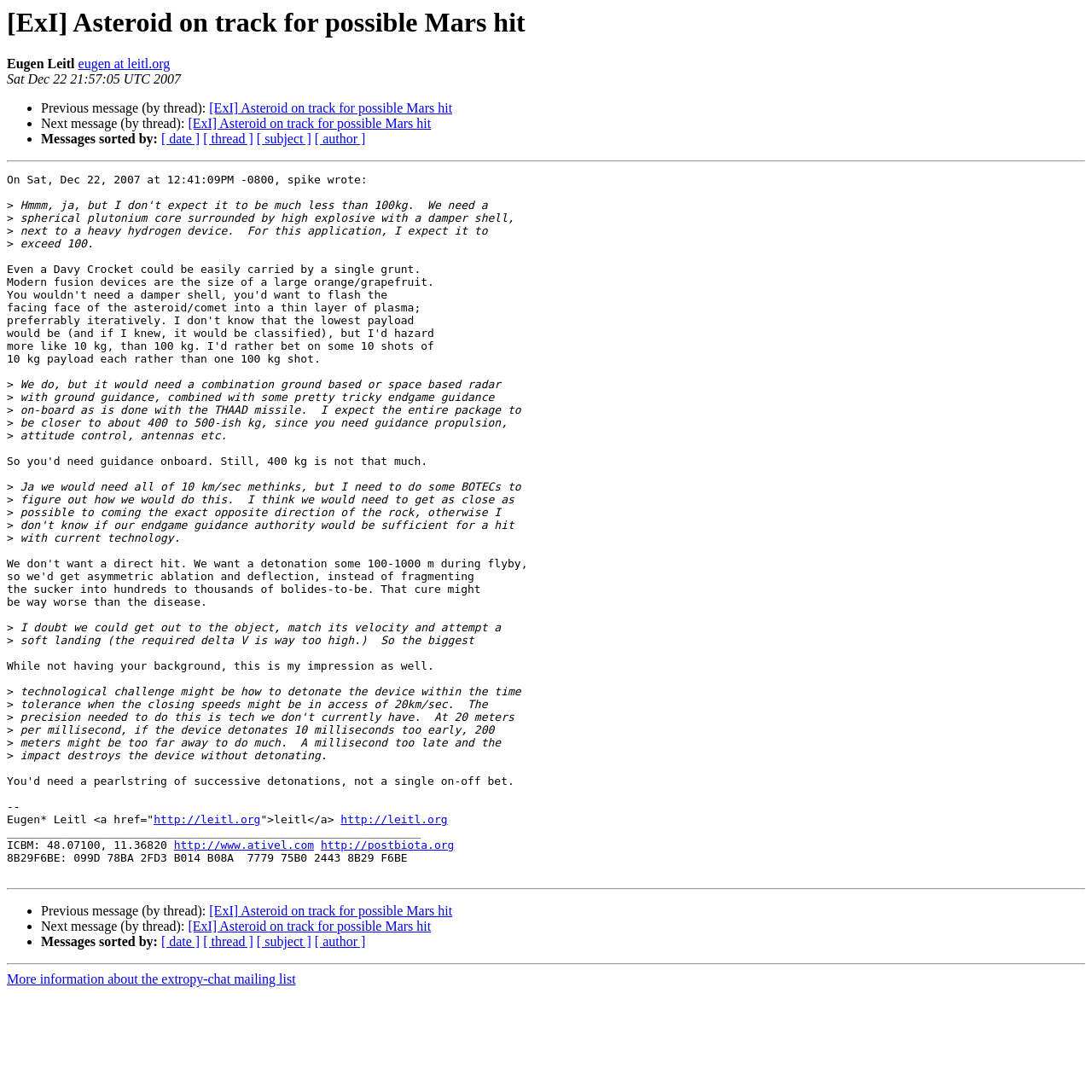Determine the coordinates of the bounding box for the clickable area needed to execute this instruction: "Visit Eugen Leitl's homepage".

[0.072, 0.052, 0.156, 0.065]